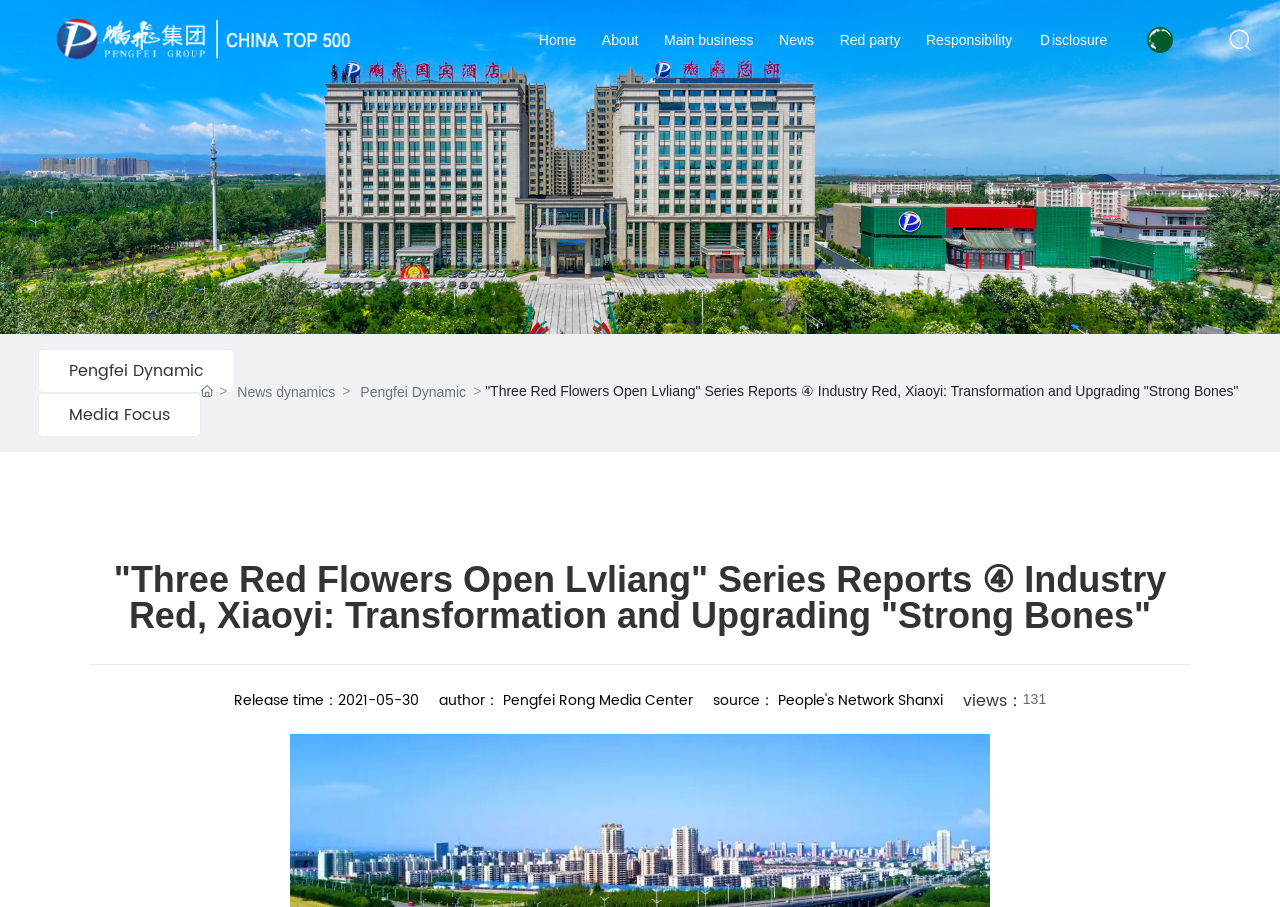Can you specify the bounding box coordinates for the region that should be clicked to fulfill this instruction: "Click the 'Pengfei Dynamic' link".

[0.03, 0.384, 0.184, 0.433]